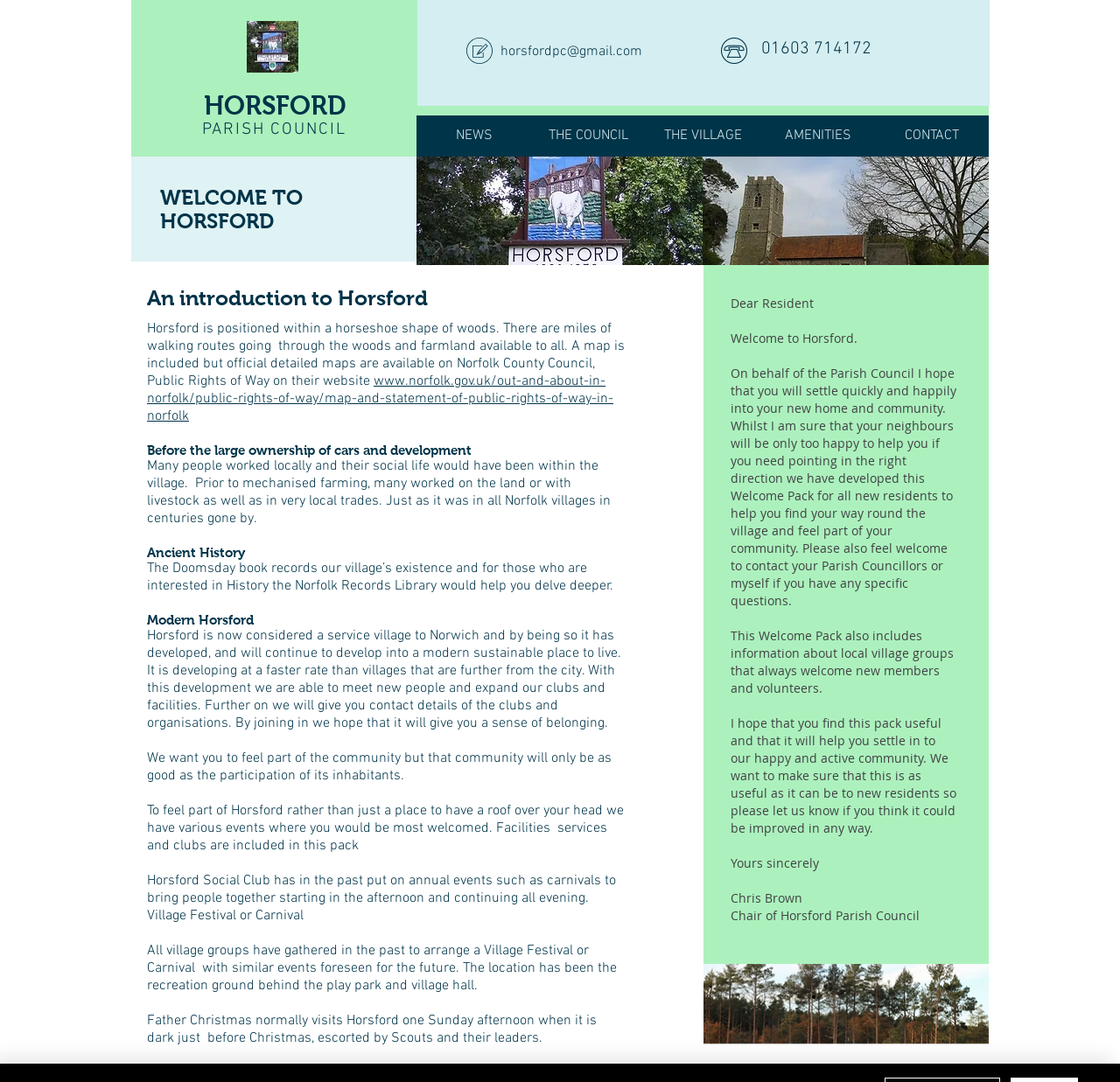Give a succinct answer to this question in a single word or phrase: 
What is the name of the village?

Horsford